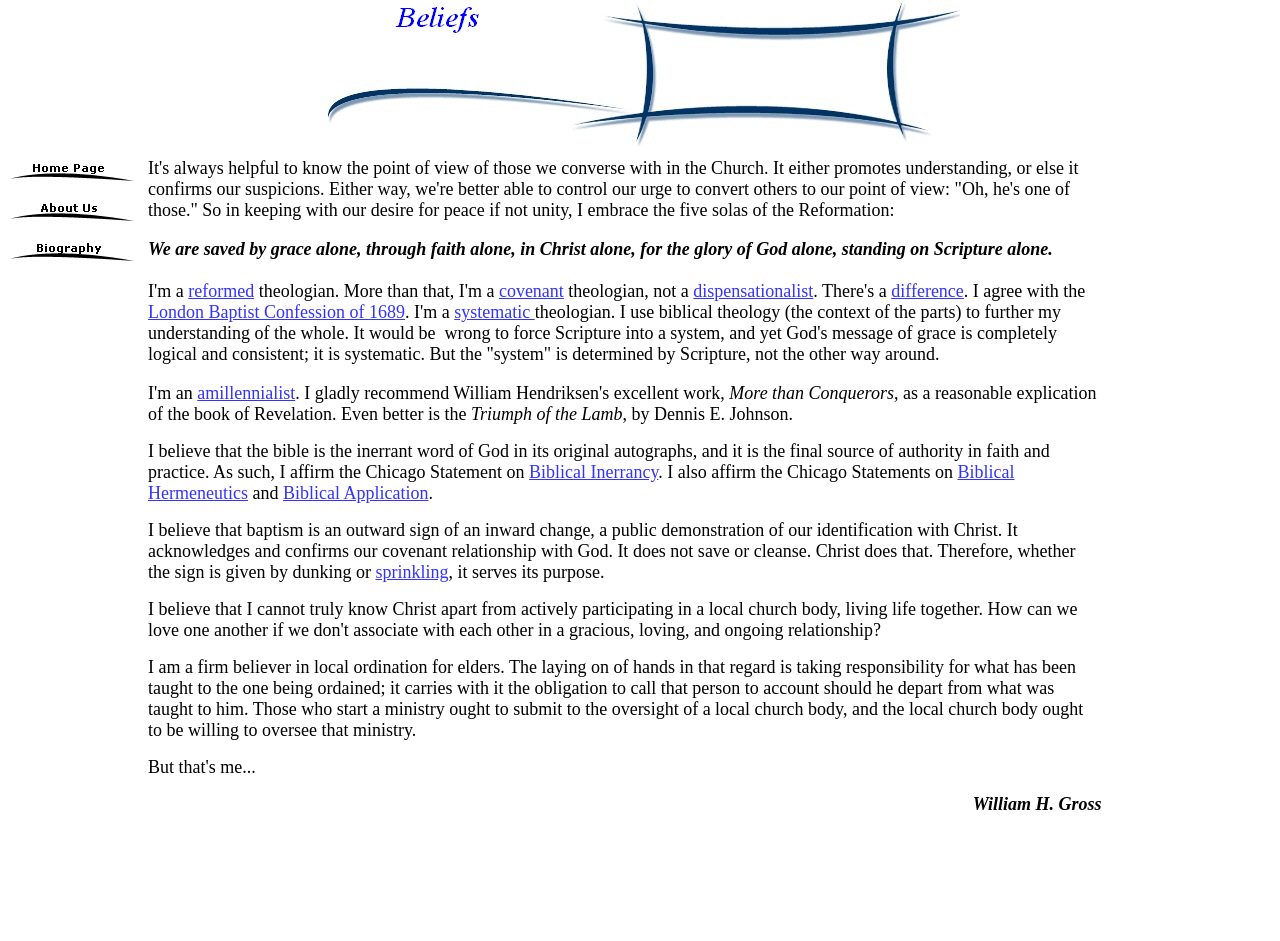What is the author's stance on the Bible?
Using the visual information, respond with a single word or phrase.

Inerrant word of God